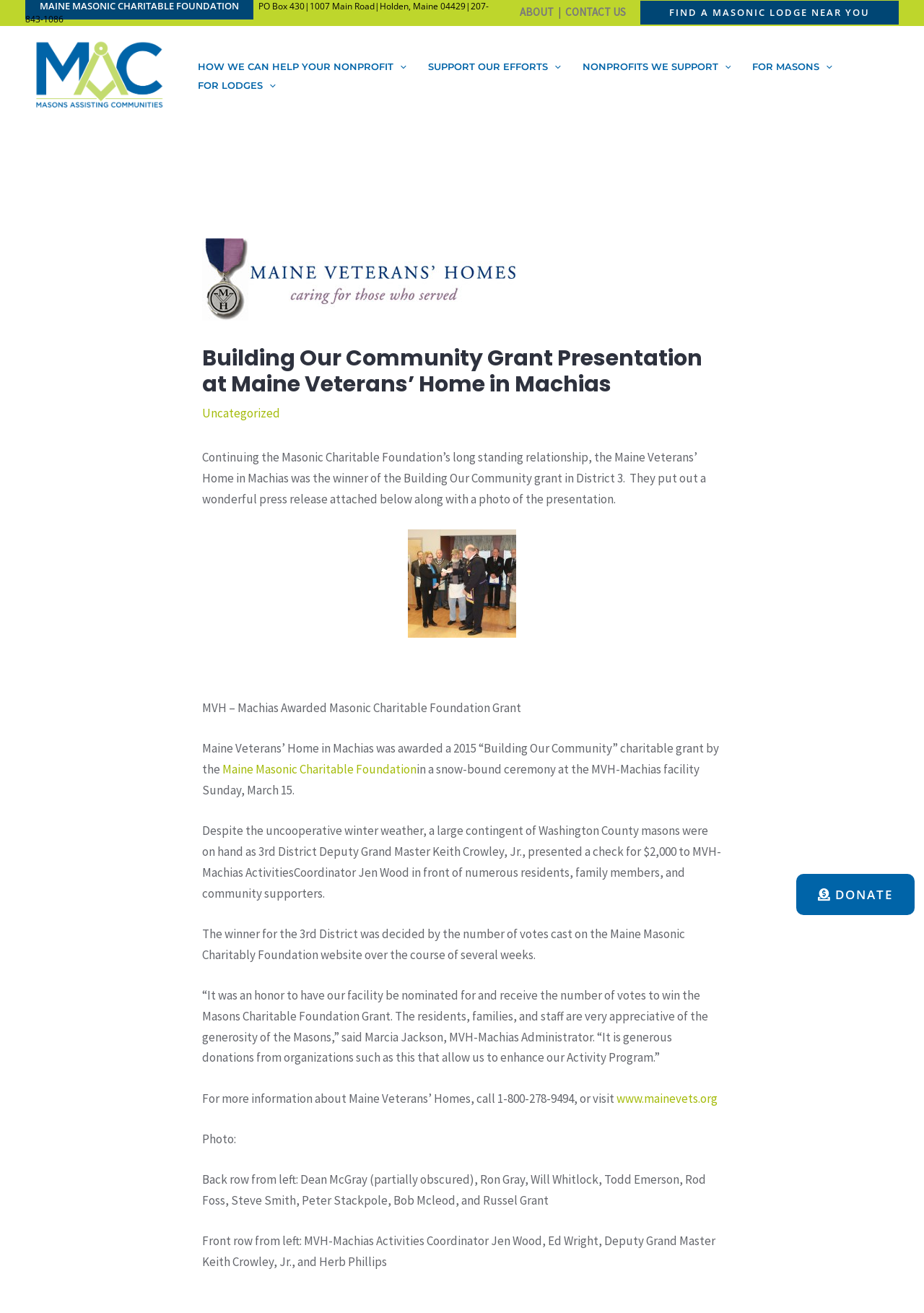How much was the grant awarded to MVH-Machias?
Using the information from the image, give a concise answer in one word or a short phrase.

$2,000